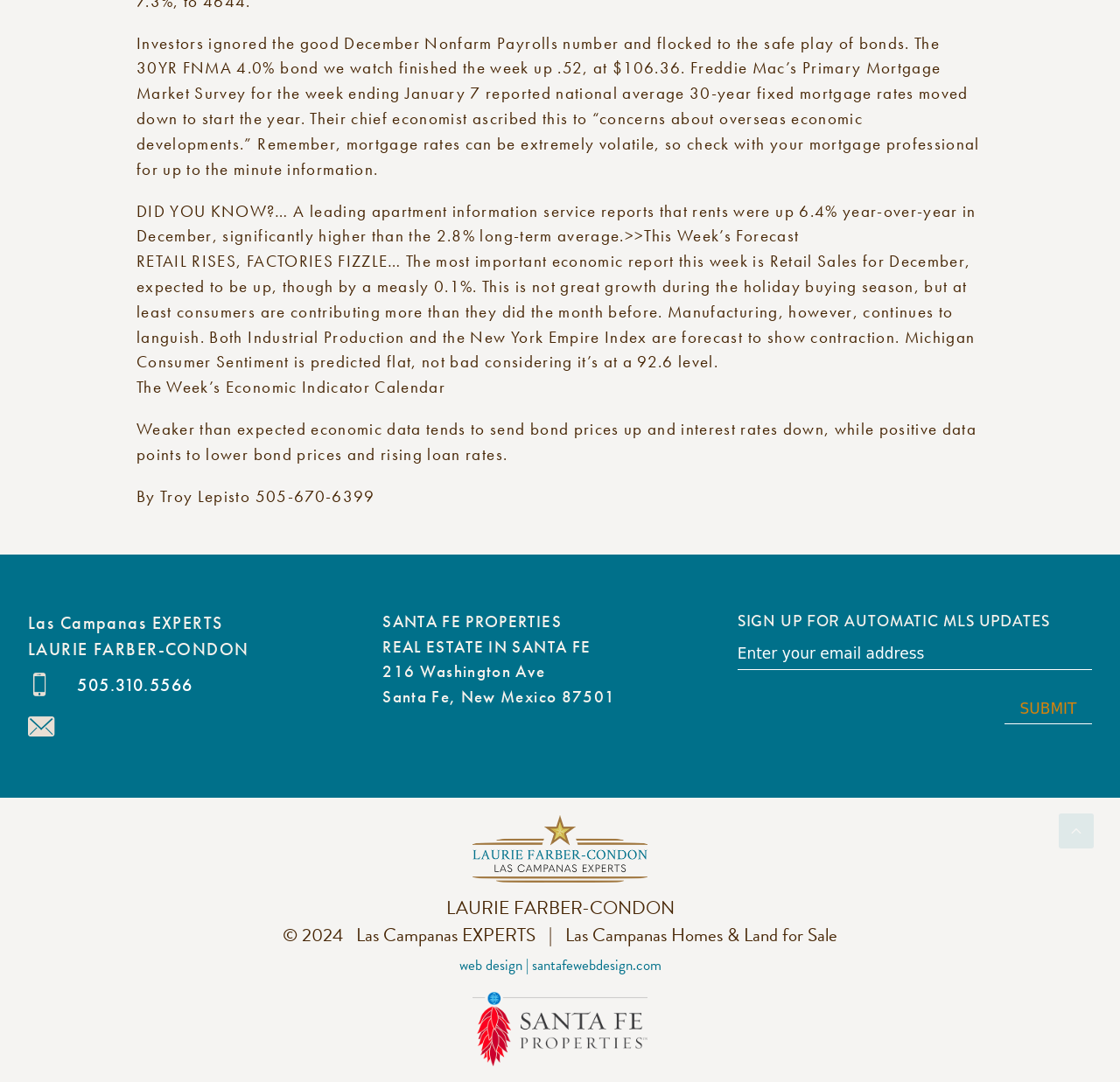What is the predicted change in Retail Sales for December?
Please look at the screenshot and answer using one word or phrase.

Up 0.1%